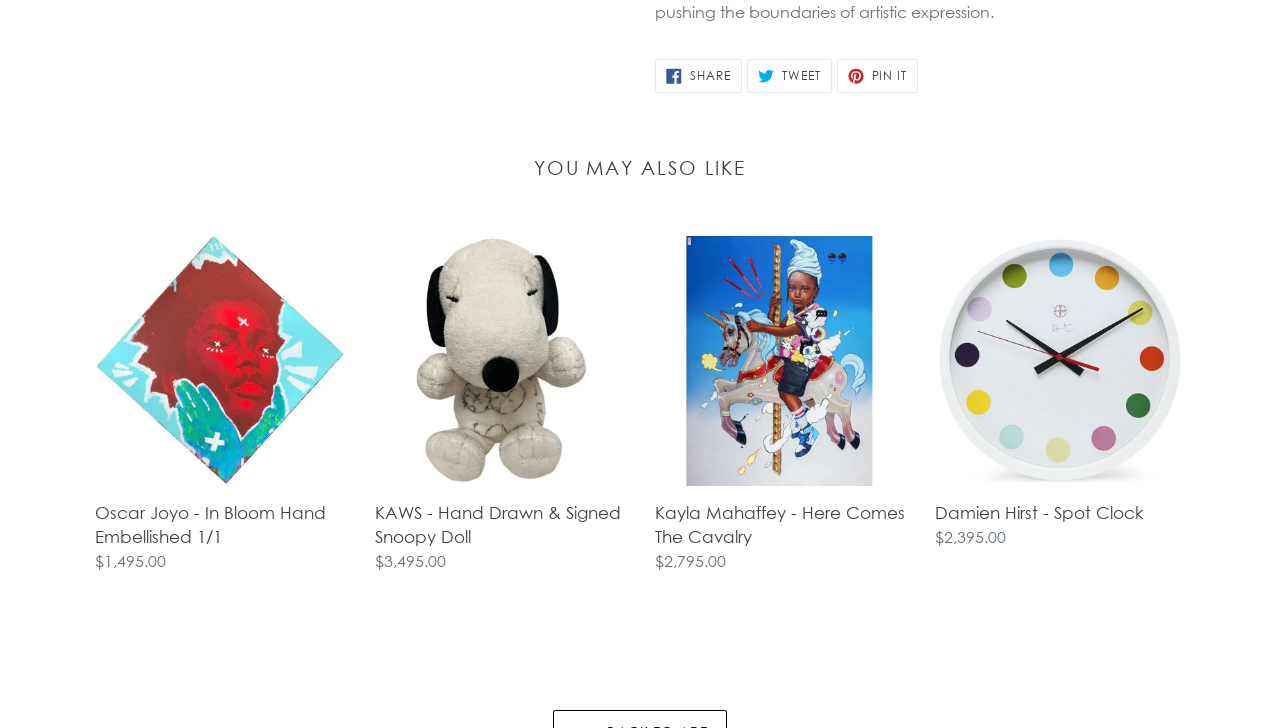Using the given element description, provide the bounding box coordinates (top-left x, top-left y, bottom-right x, bottom-right y) for the corresponding UI element in the screenshot: Tweet Tweet on Twitter

[0.583, 0.081, 0.65, 0.128]